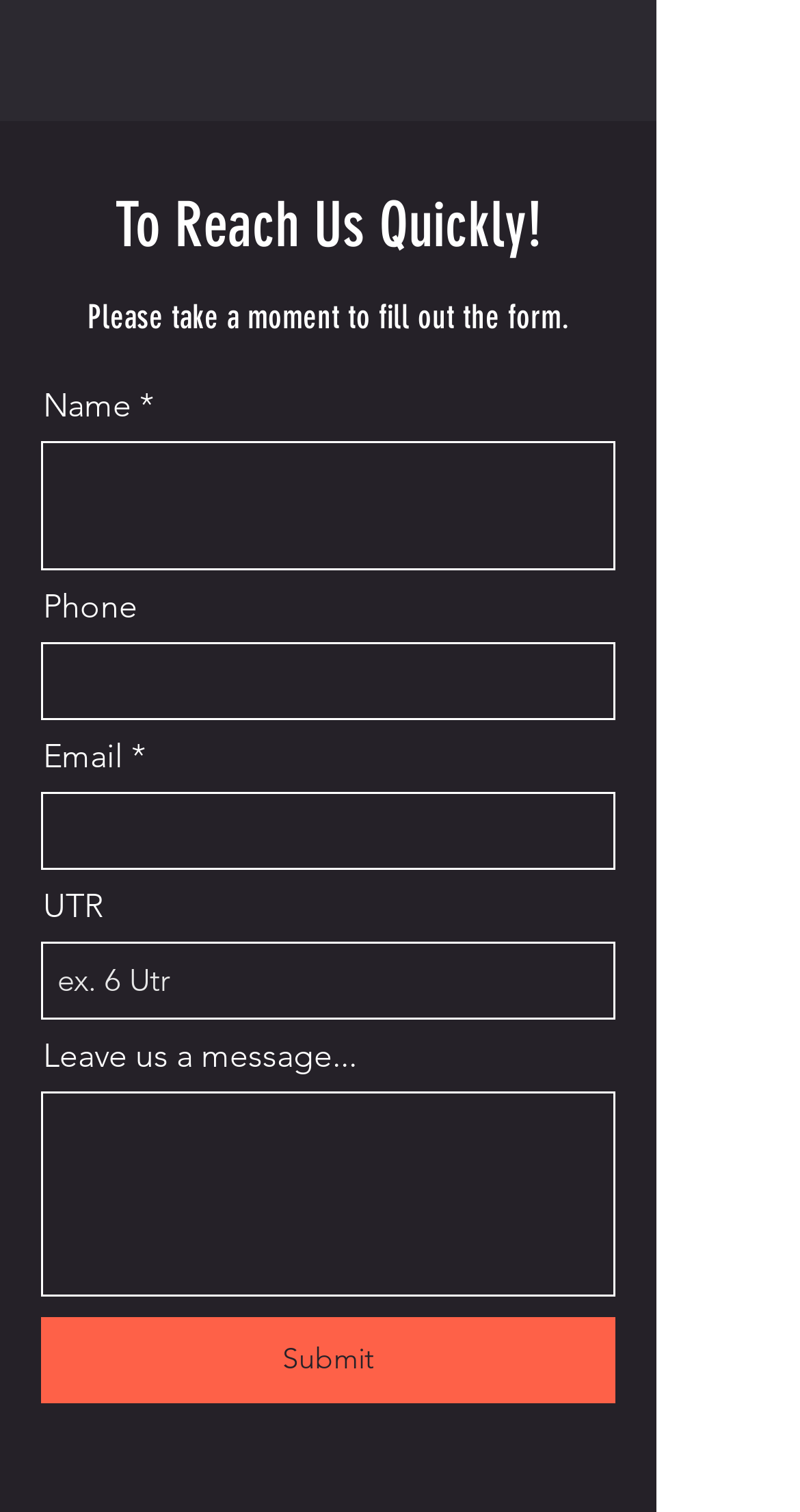What is required to fill out the form?
Based on the visual, give a brief answer using one word or a short phrase.

Name and Email